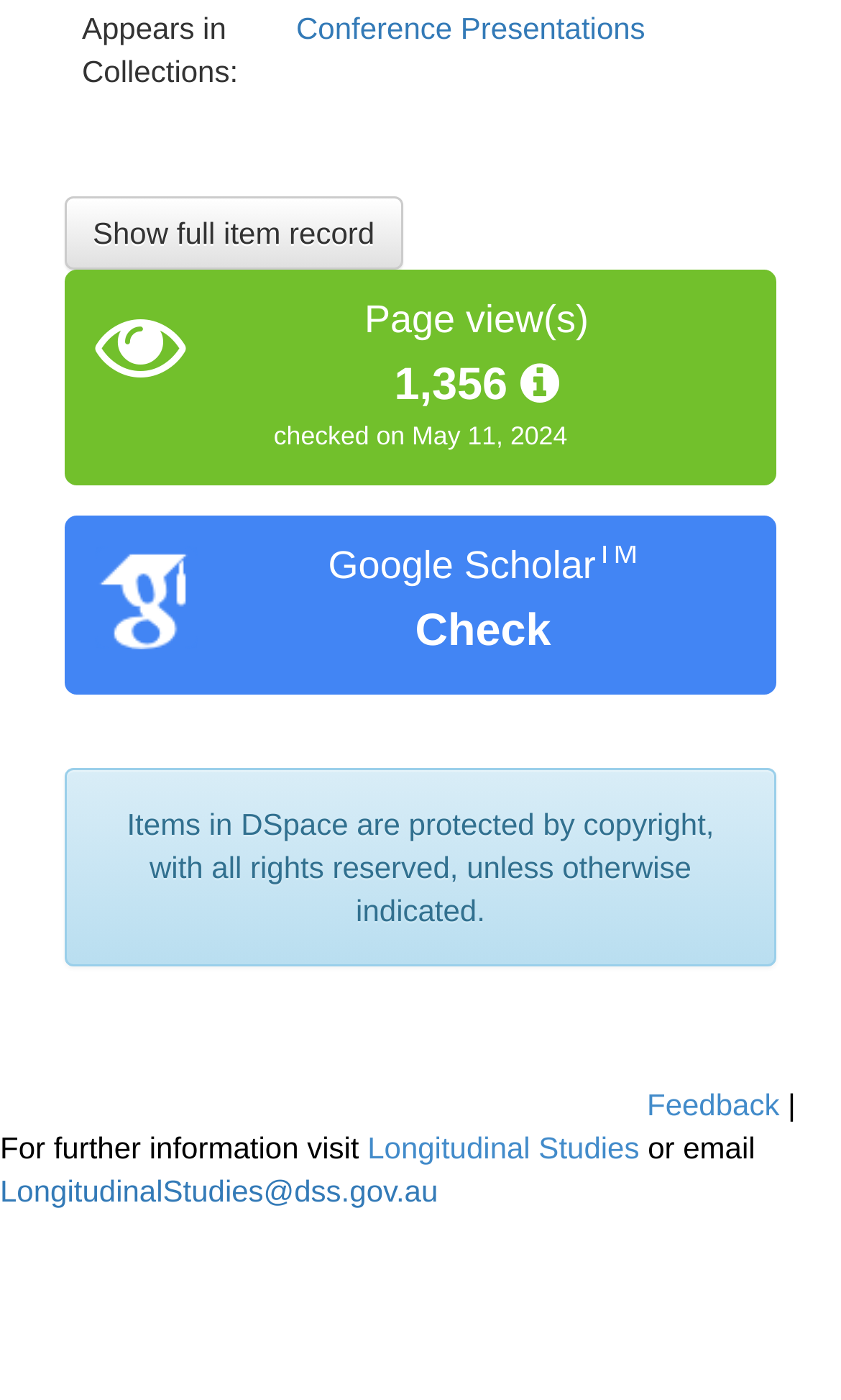What is the copyright notice for items in DSpace?
Answer the question using a single word or phrase, according to the image.

All rights reserved